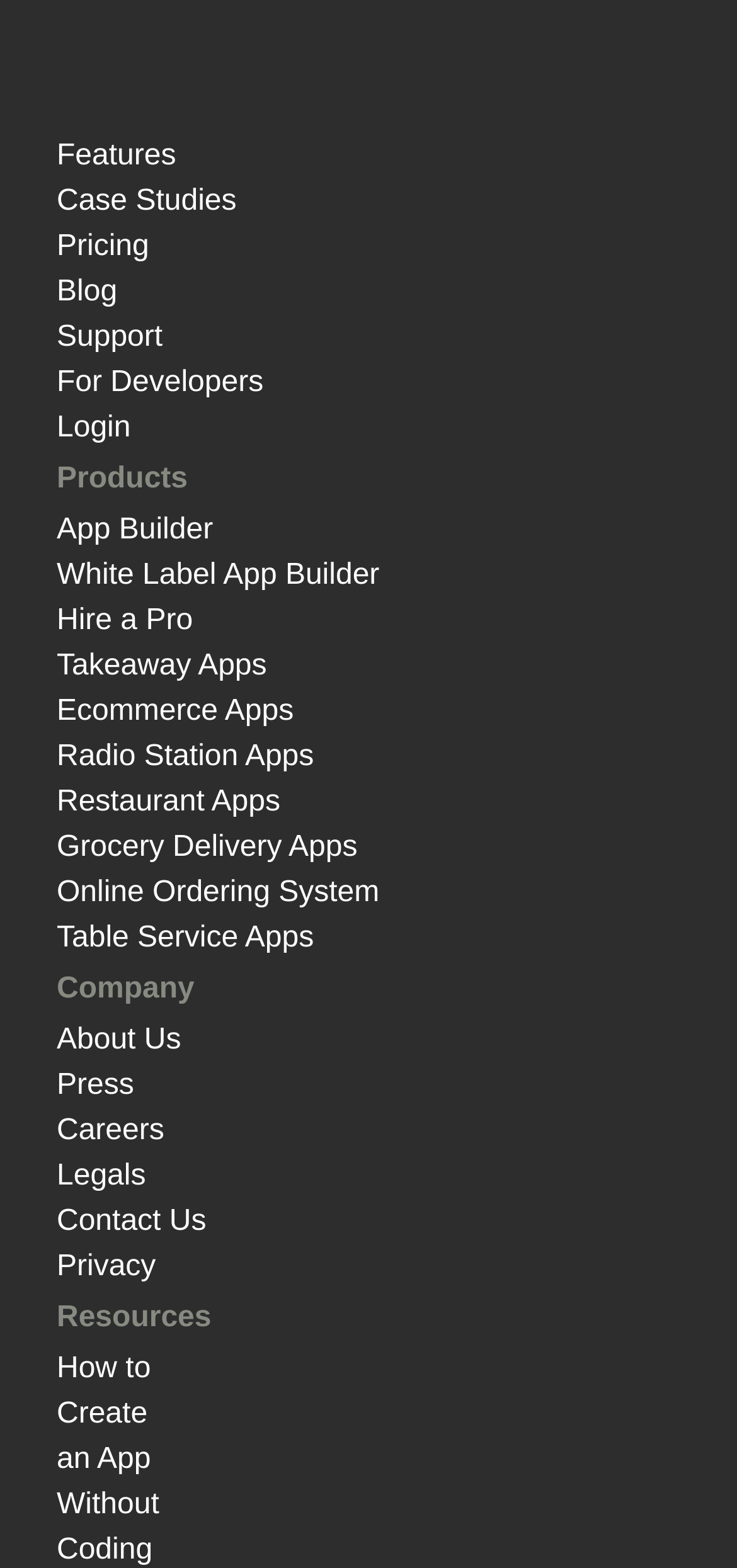Please specify the bounding box coordinates of the clickable region necessary for completing the following instruction: "Learn how to create an app without coding". The coordinates must consist of four float numbers between 0 and 1, i.e., [left, top, right, bottom].

[0.077, 0.862, 0.216, 0.998]